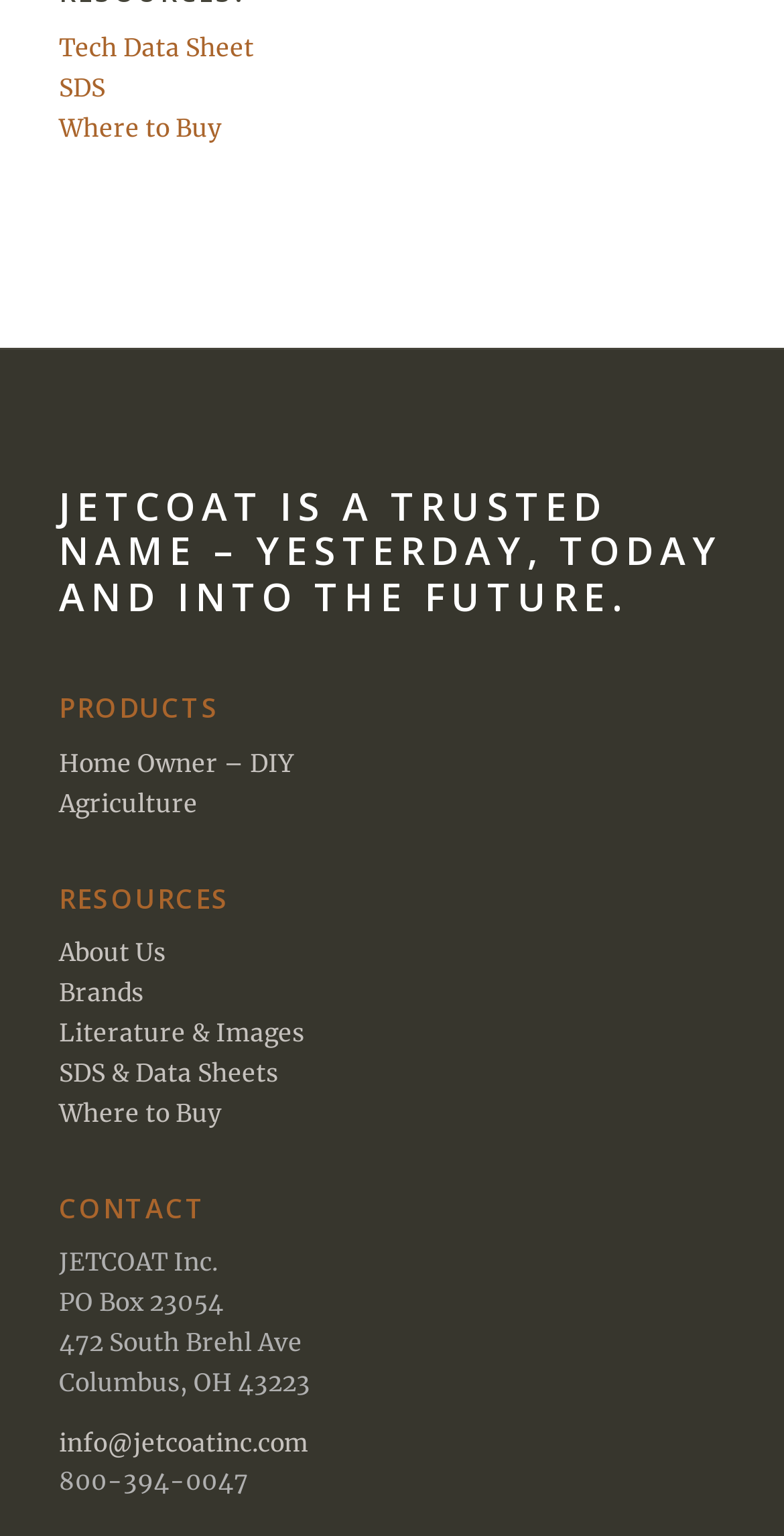Find and specify the bounding box coordinates that correspond to the clickable region for the instruction: "Learn about Agriculture products".

[0.075, 0.513, 0.252, 0.532]